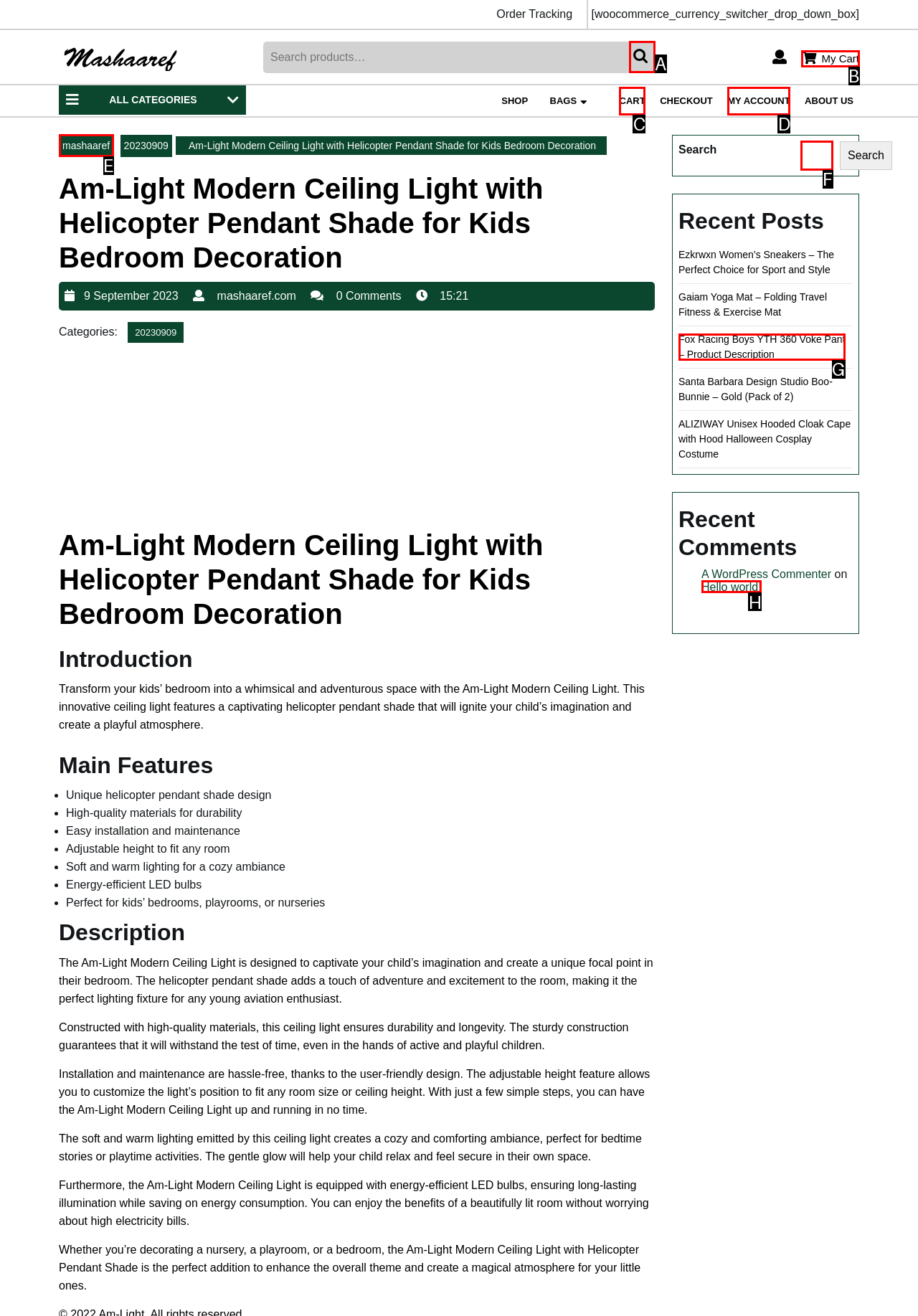Pick the HTML element that corresponds to the description: My account
Answer with the letter of the correct option from the given choices directly.

D